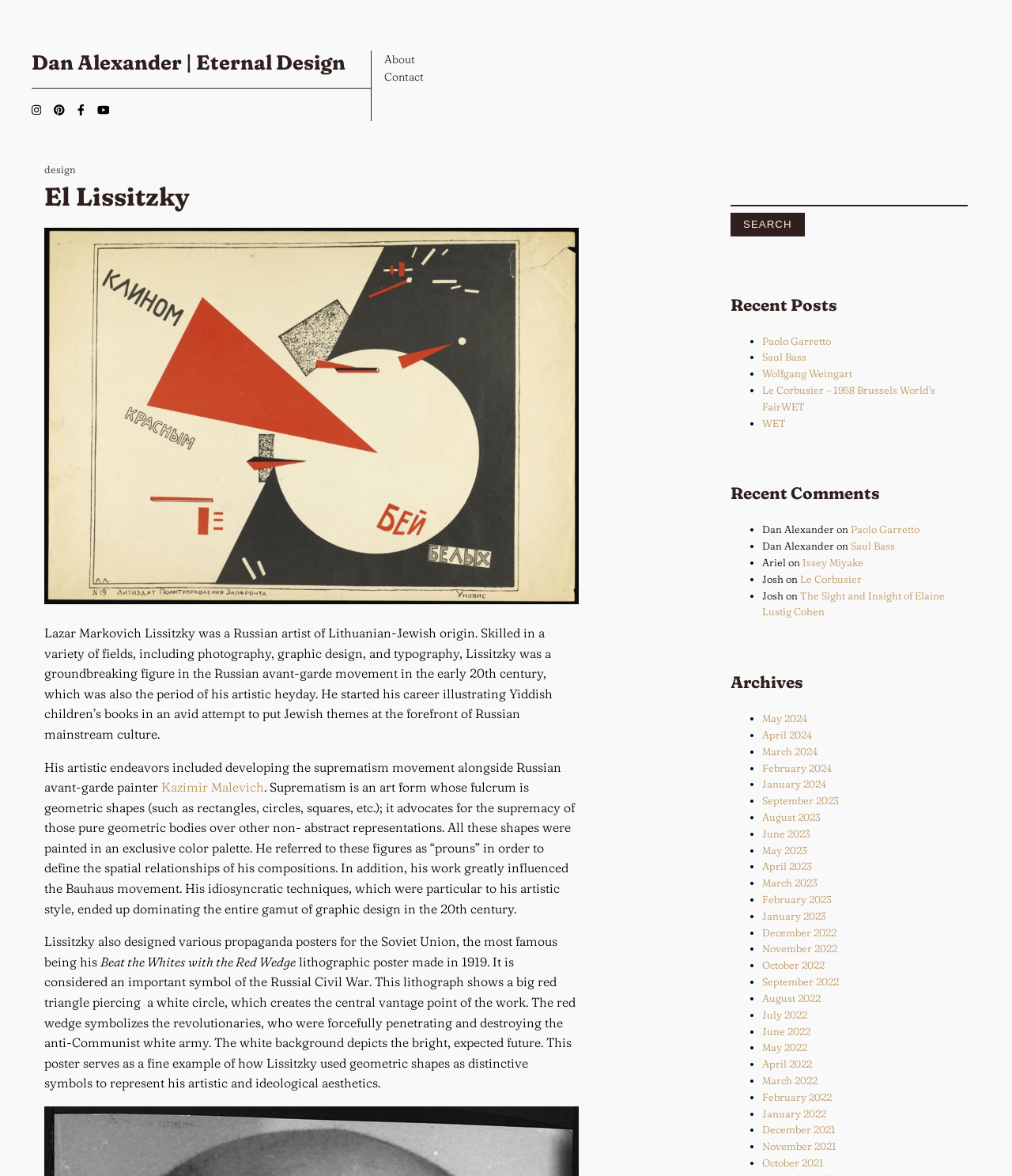Specify the bounding box coordinates of the area that needs to be clicked to achieve the following instruction: "Check recent comments".

[0.722, 0.41, 0.956, 0.429]